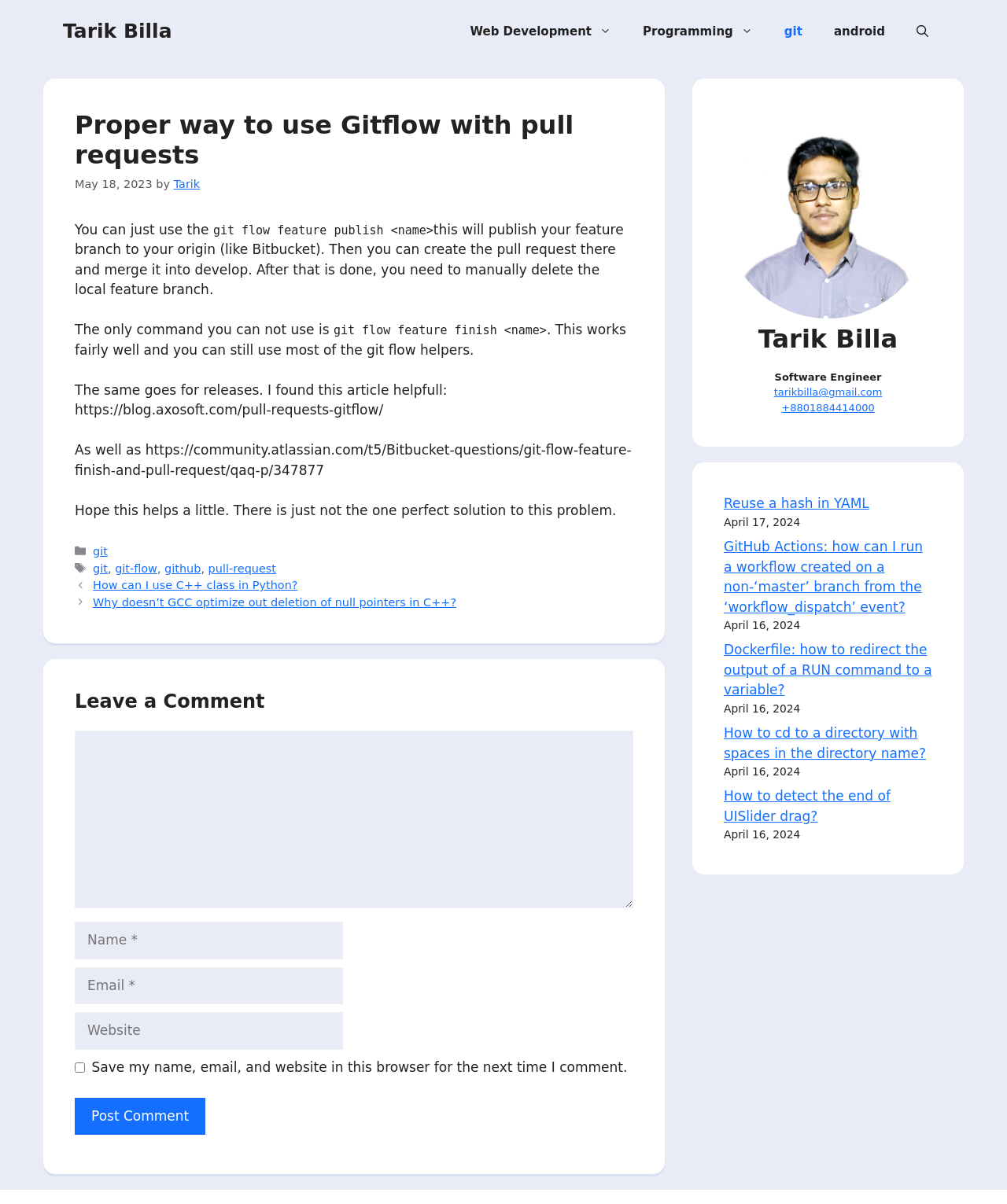Find the bounding box coordinates of the element to click in order to complete the given instruction: "Search for posts related to Git."

[0.623, 0.013, 0.763, 0.039]